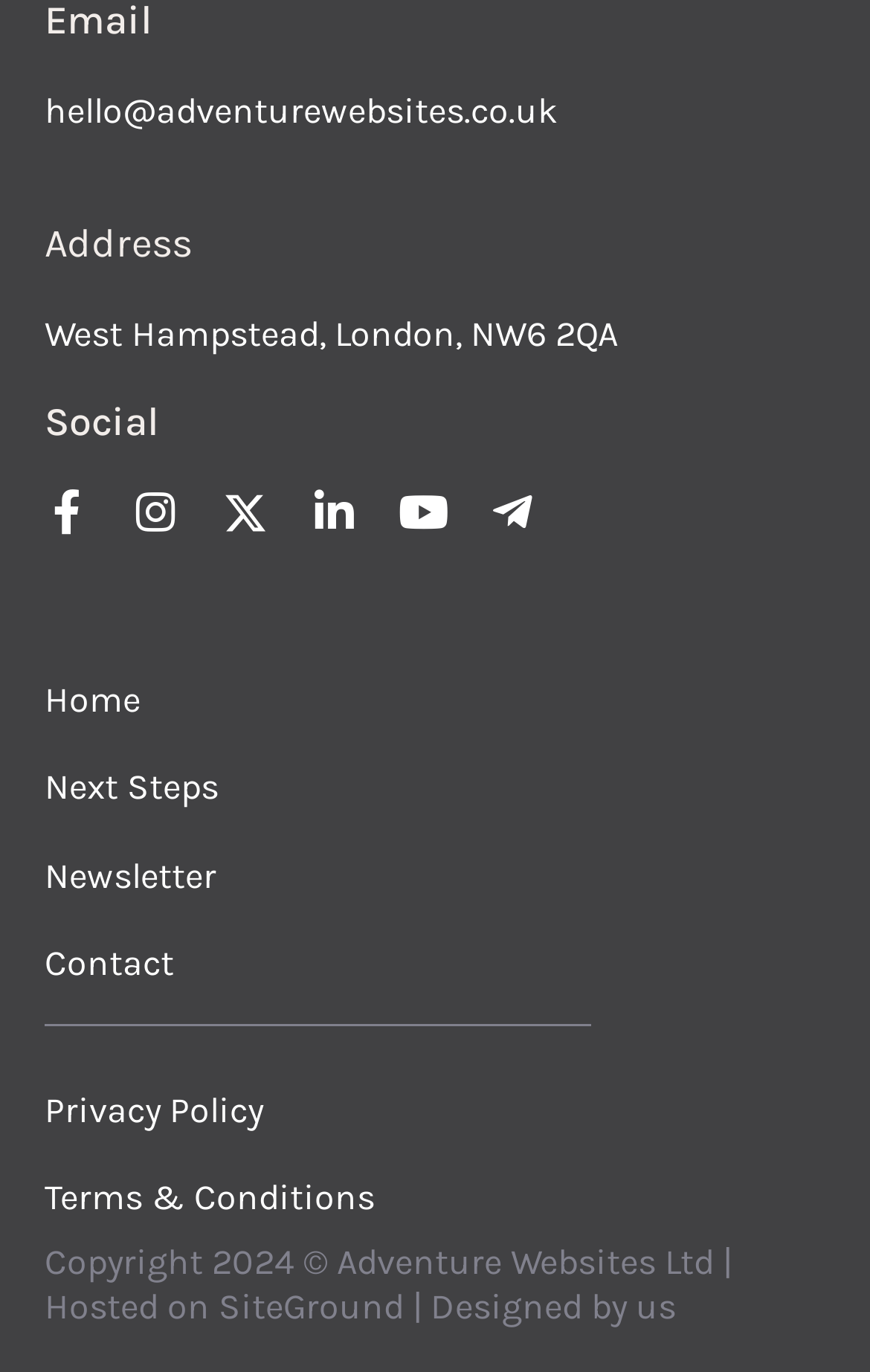Please find the bounding box coordinates of the element that you should click to achieve the following instruction: "Learn more about the website's designer". The coordinates should be presented as four float numbers between 0 and 1: [left, top, right, bottom].

[0.731, 0.936, 0.777, 0.967]